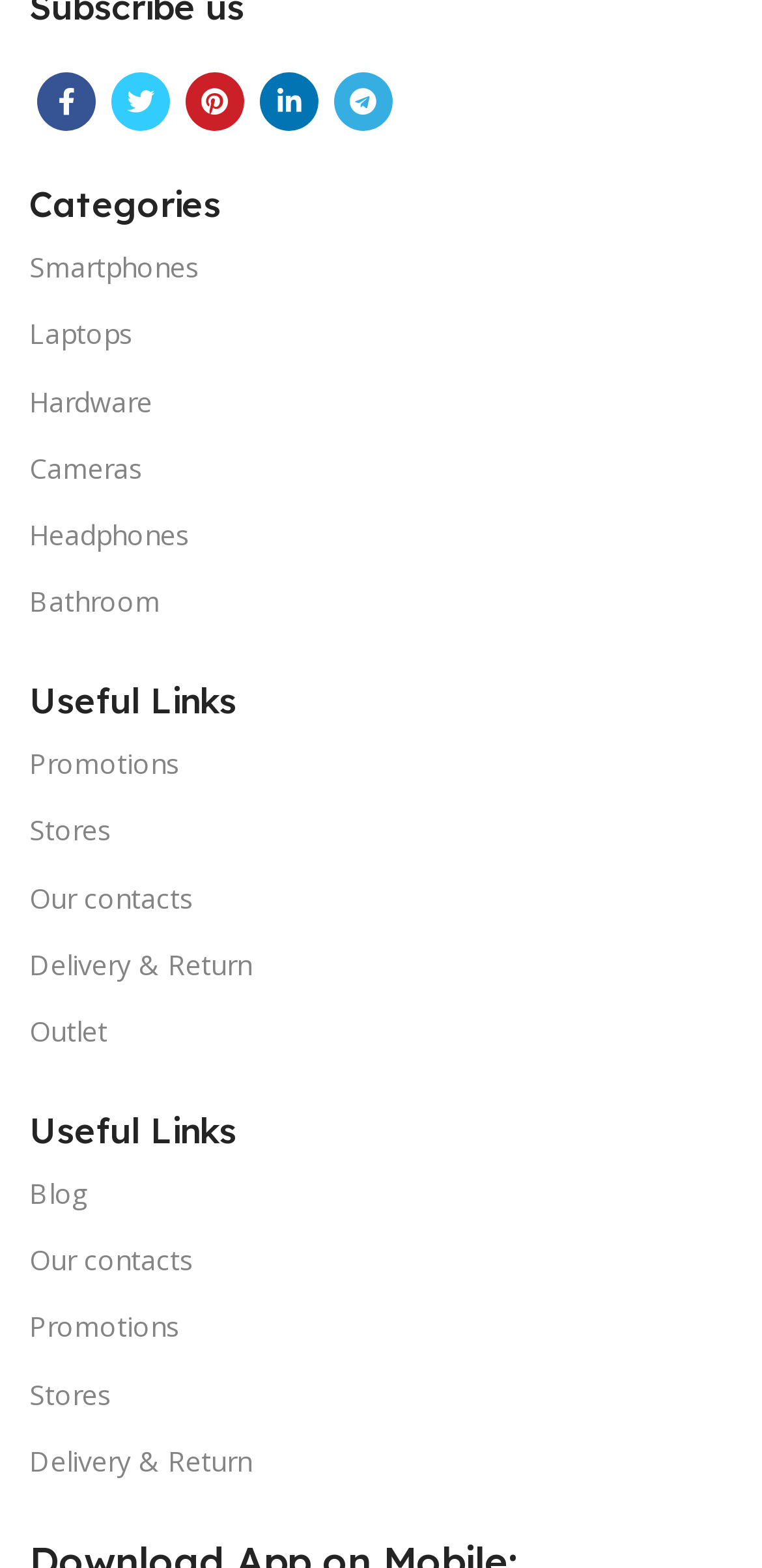Please find the bounding box coordinates of the element's region to be clicked to carry out this instruction: "Browse Smartphones category".

[0.038, 0.15, 0.962, 0.193]